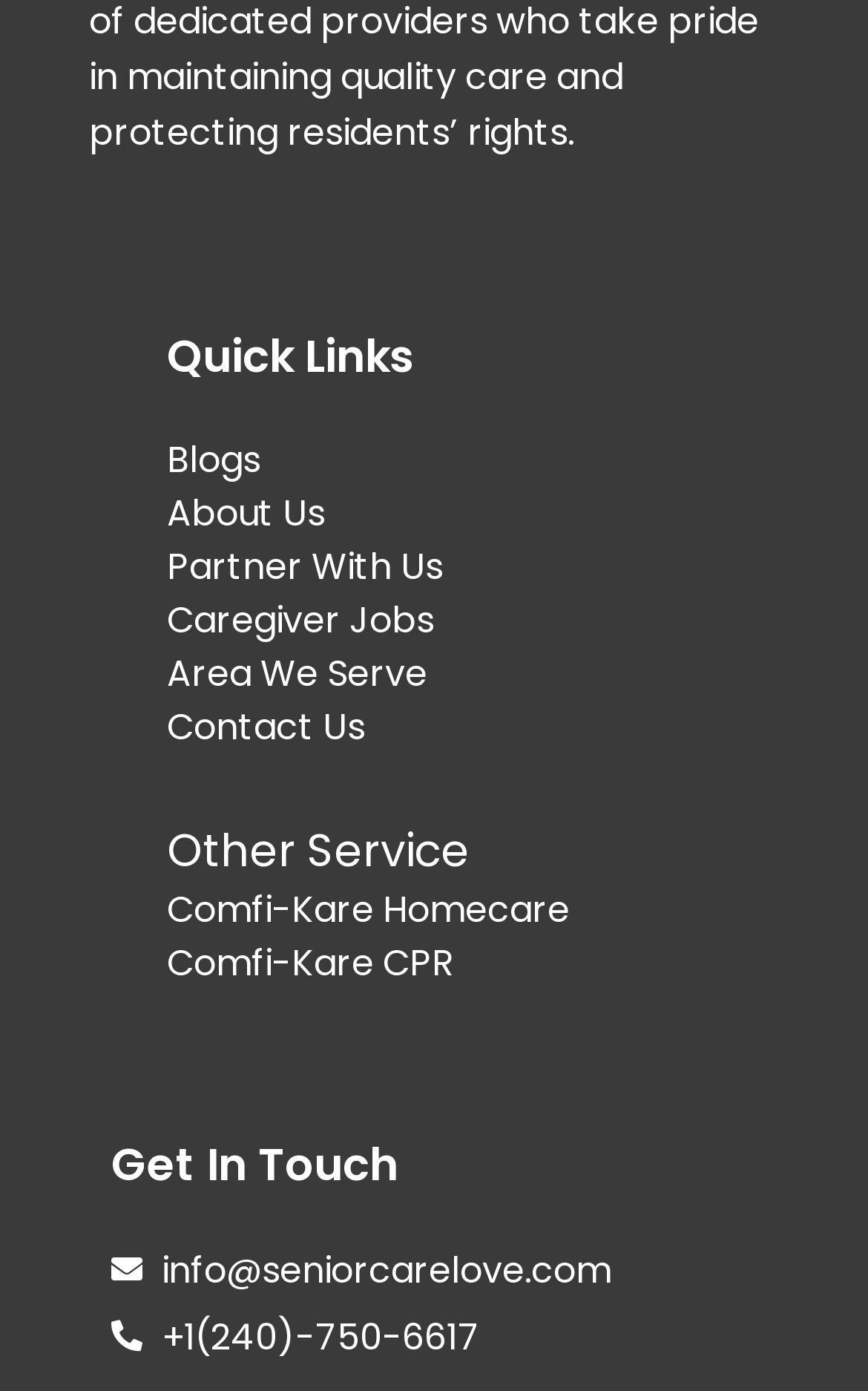Provide the bounding box coordinates of the HTML element this sentence describes: "About Us". The bounding box coordinates consist of four float numbers between 0 and 1, i.e., [left, top, right, bottom].

[0.192, 0.35, 0.374, 0.387]